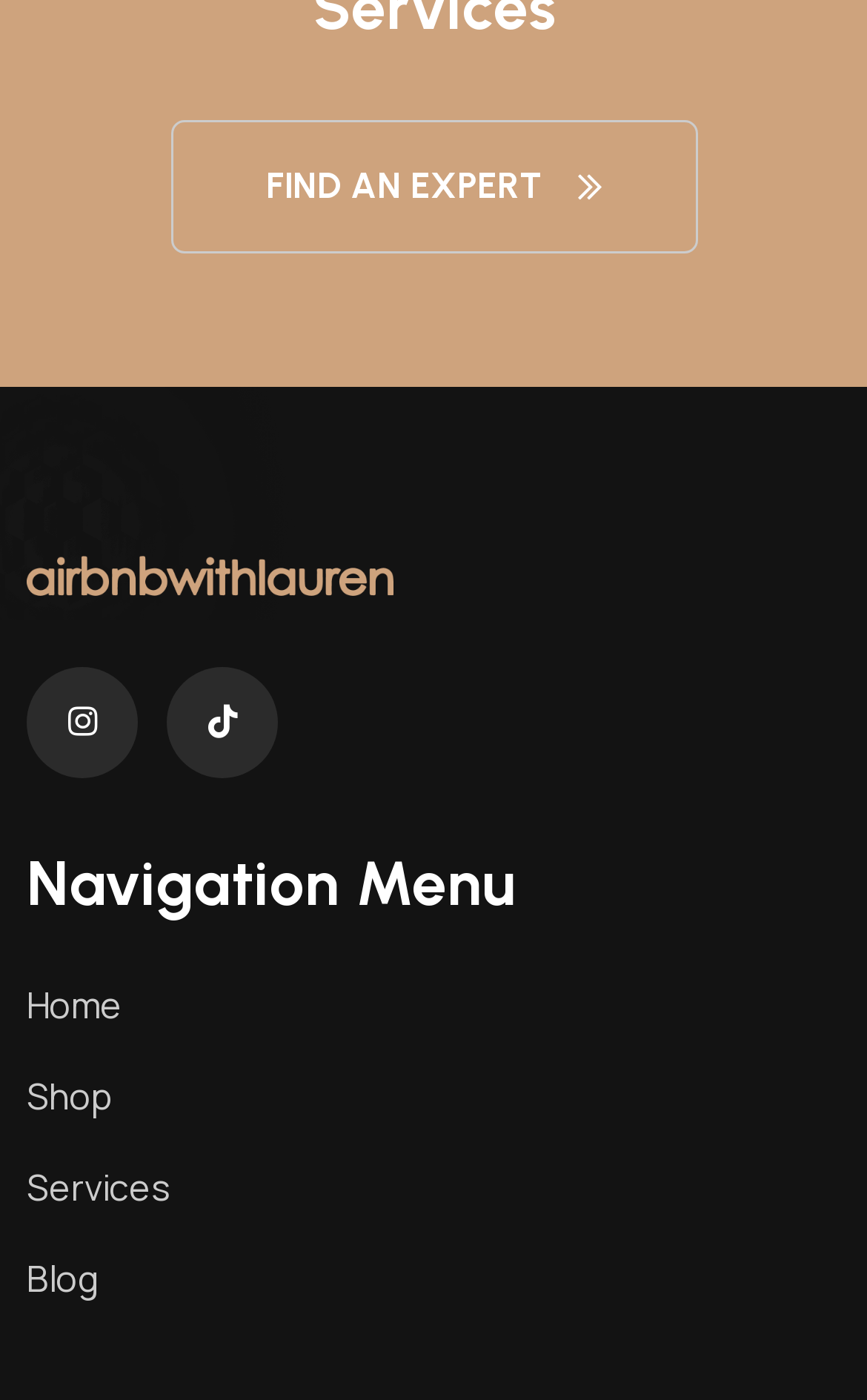Refer to the screenshot and answer the following question in detail:
What is the logo of the website?

The logo of the website is an image element located at the top left corner of the webpage, with a bounding box of [0.031, 0.397, 0.454, 0.425]. It is a child element of the link element with the text 'logo'.